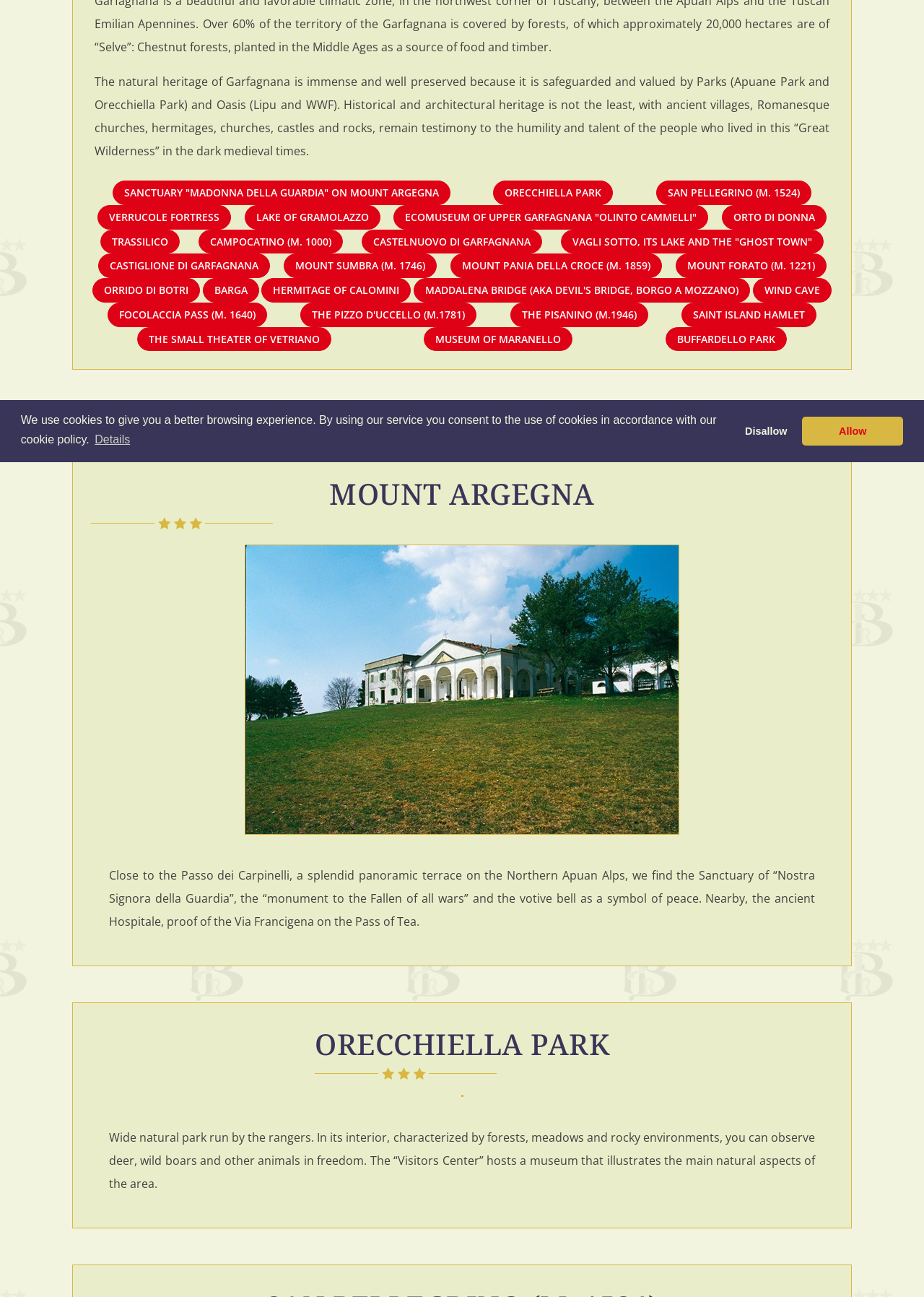Provide the bounding box coordinates of the HTML element this sentence describes: "Castiglione di Garfagnana".

[0.106, 0.196, 0.292, 0.214]